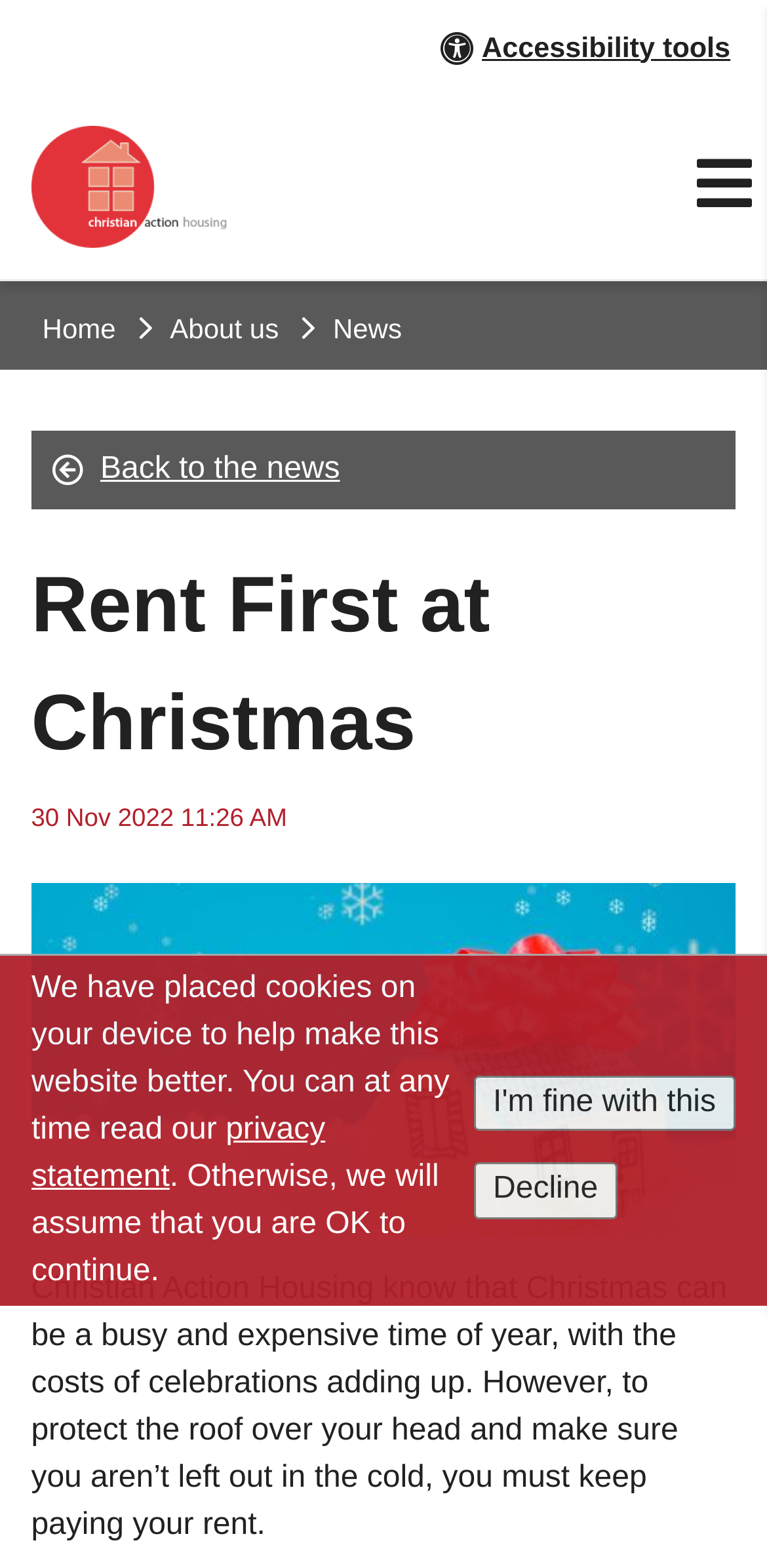Locate the bounding box coordinates of the element that needs to be clicked to carry out the instruction: "Go to home page". The coordinates should be given as four float numbers ranging from 0 to 1, i.e., [left, top, right, bottom].

[0.041, 0.08, 0.297, 0.158]